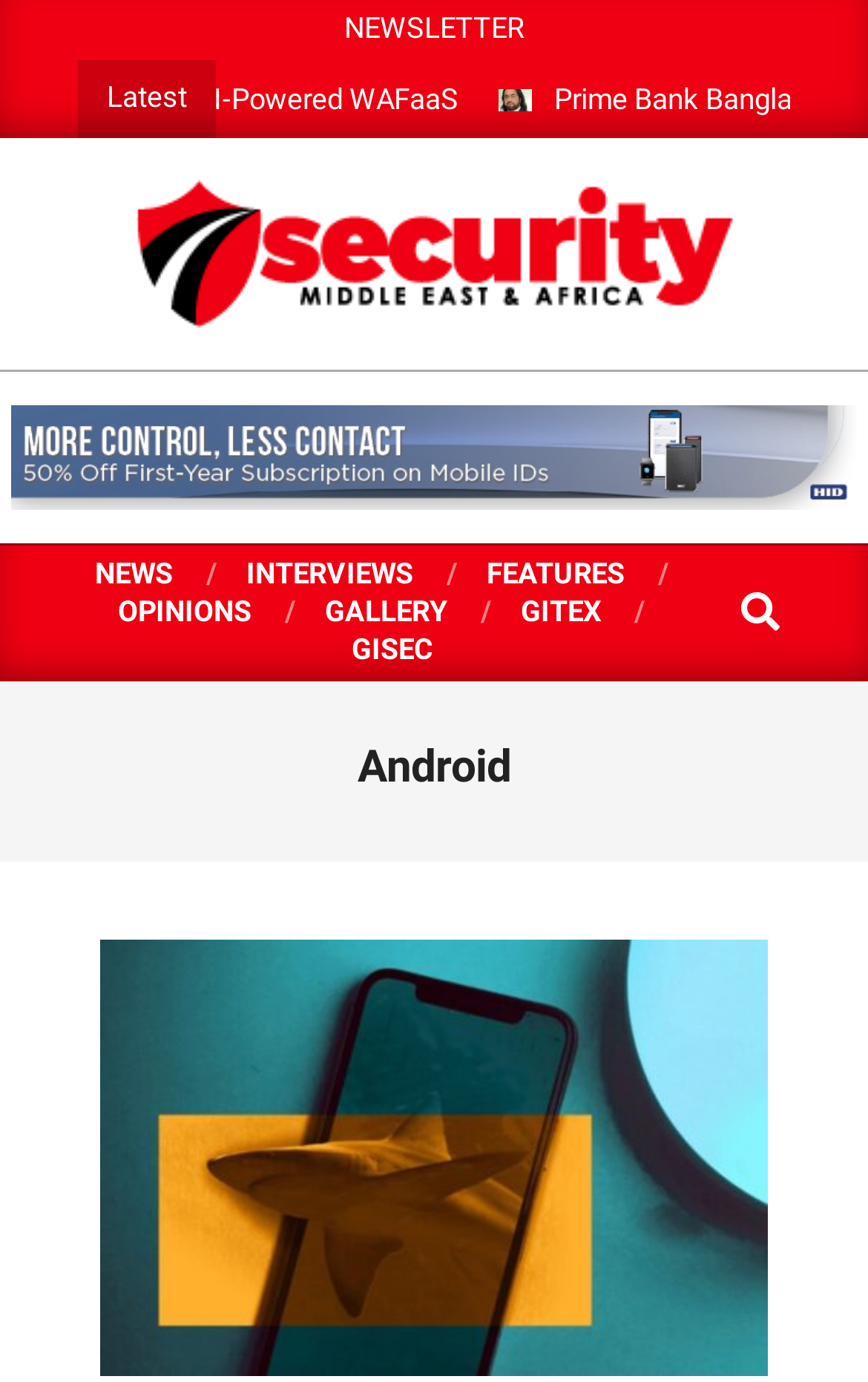Deliver a detailed narrative of the webpage's visual and textual elements.

The webpage is about Android Archives on Security MEA. At the top, there is a link to a newsletter. Below it, there is a section with the title "Latest" and three links to news articles, with the first one being "Prime Bank Bangladesh Partners With CTM360". 

To the left of this section, there is a logo of Security MEA, which is an image with the text "Security MEA" written next to it. Below the logo, there is a horizontal menu with links to different sections of the website, including "NEWS", "INTERVIEWS", "FEATURES", "OPINIONS", "GALLERY", "GITEX", and "GISEC". 

On the right side of the page, there is a search bar with a label "SEARCH" and a text box where users can type their search terms. Above the search bar, there is a heading "Android" which is a category or section title. Below the heading, there is a list of articles or links related to Android, with the first one being a long list of links that takes up most of the page.